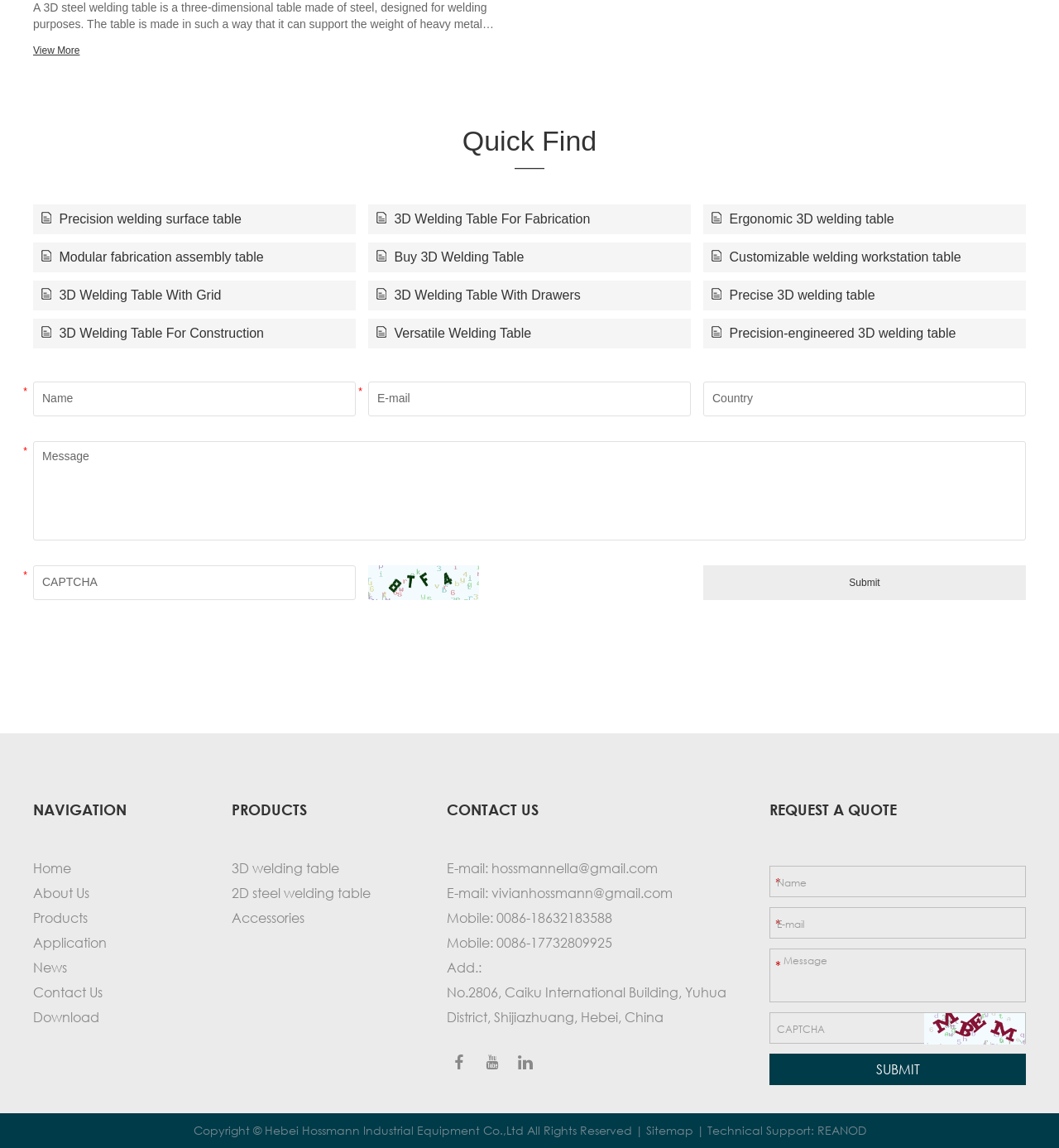Determine the bounding box coordinates of the area to click in order to meet this instruction: "Request a quote by clicking the 'Submit' button".

[0.727, 0.917, 0.969, 0.945]